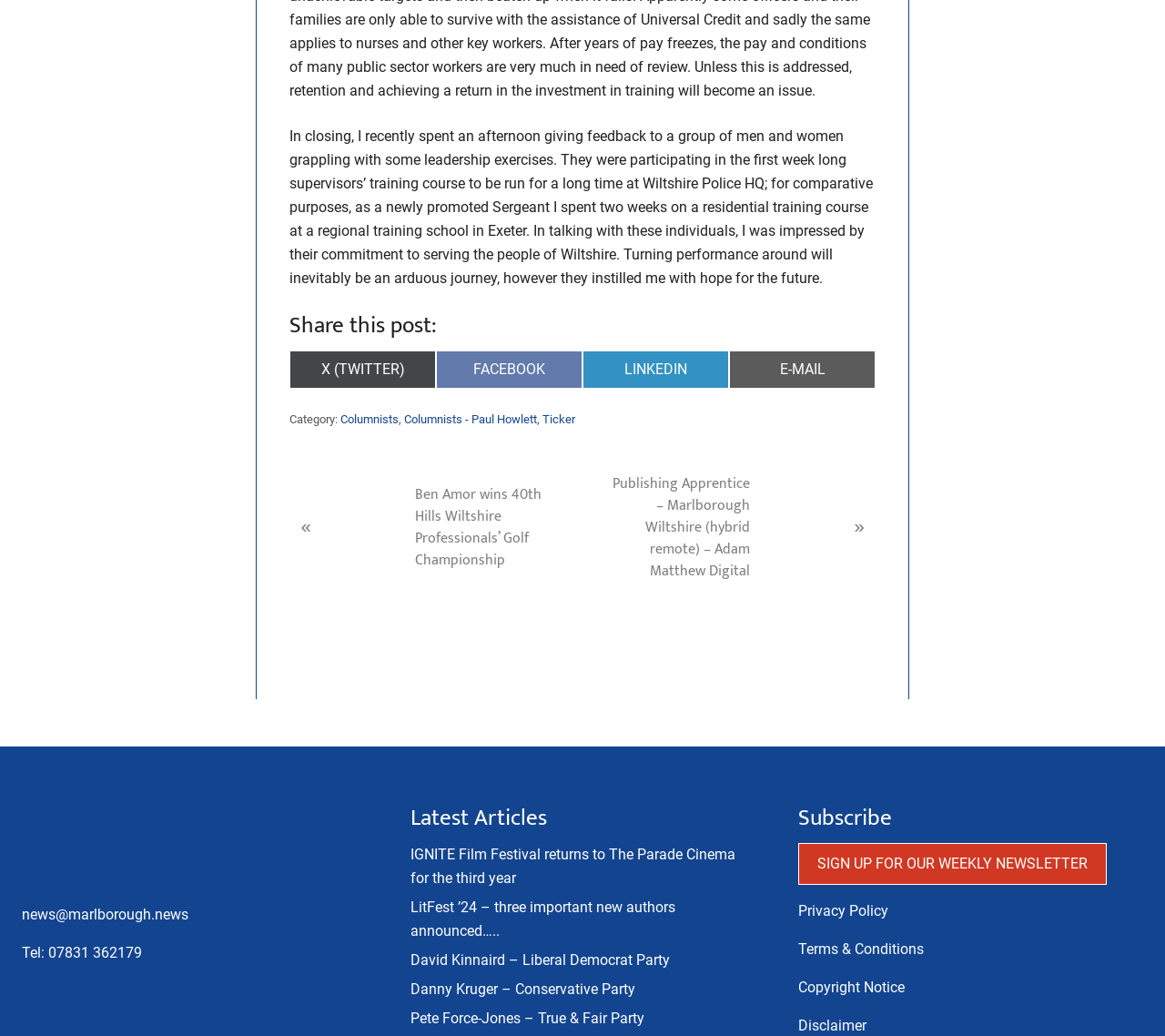What is the purpose of the 'Subscribe' section?
Based on the image, answer the question with as much detail as possible.

I found the purpose of the 'Subscribe' section by looking at the links provided under the 'Subscribe' heading, which includes a link to 'SIGN UP FOR OUR WEEKLY NEWSLETTER', indicating that the purpose of this section is to allow users to subscribe to the newsletter.